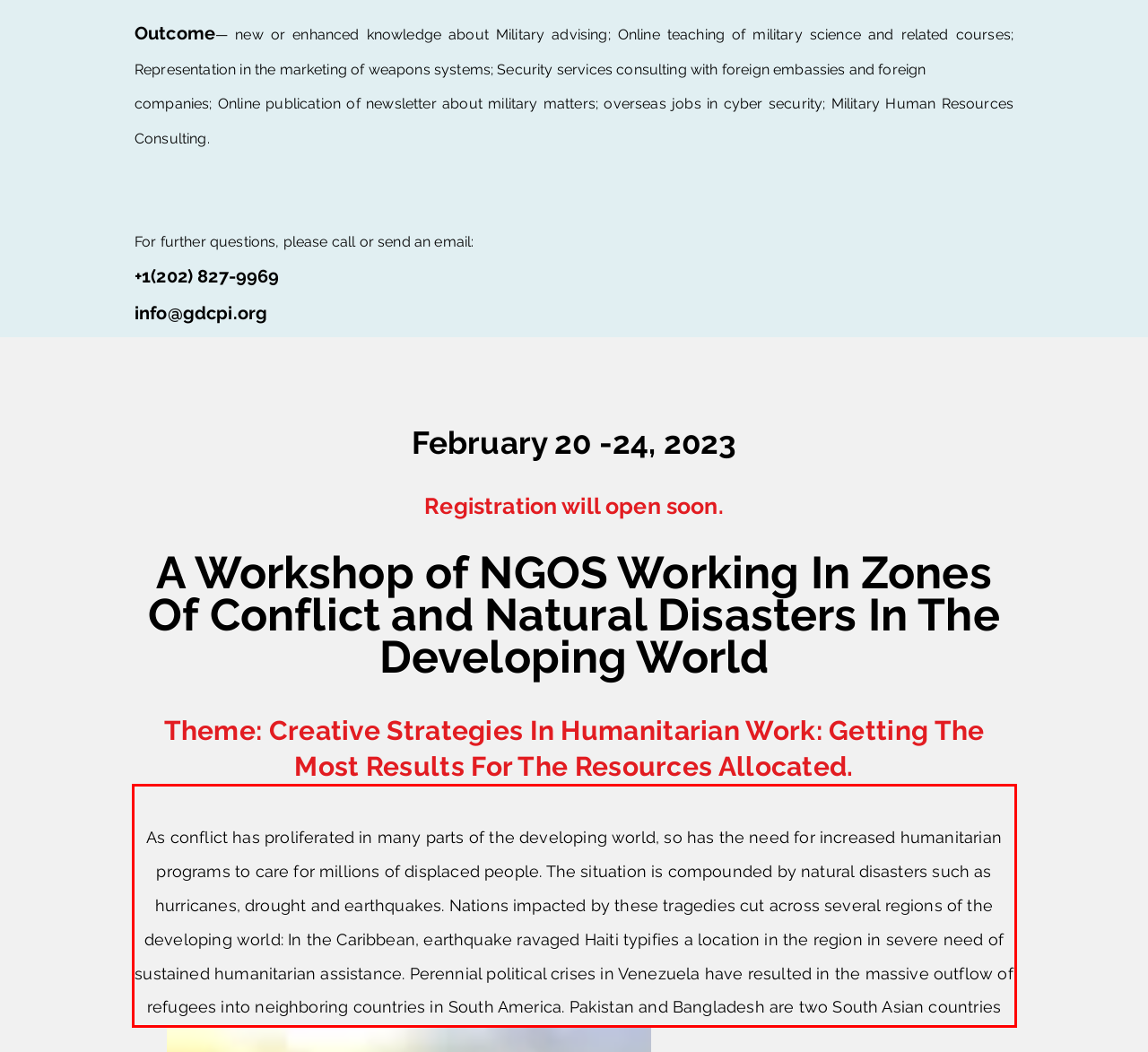There is a screenshot of a webpage with a red bounding box around a UI element. Please use OCR to extract the text within the red bounding box.

As conflict has proliferated in many parts of the developing world, so has the need for increased humanitarian programs to care for millions of displaced people. The situation is compounded by natural disasters such as hurricanes, drought and earthquakes. Nations impacted by these tragedies cut across several regions of the developing world: In the Caribbean, earthquake ravaged Haiti typifies a location in the region in severe need of sustained humanitarian assistance. Perennial political crises in Venezuela have resulted in the massive outflow of refugees into neighboring countries in South America. Pakistan and Bangladesh are two South Asian countries